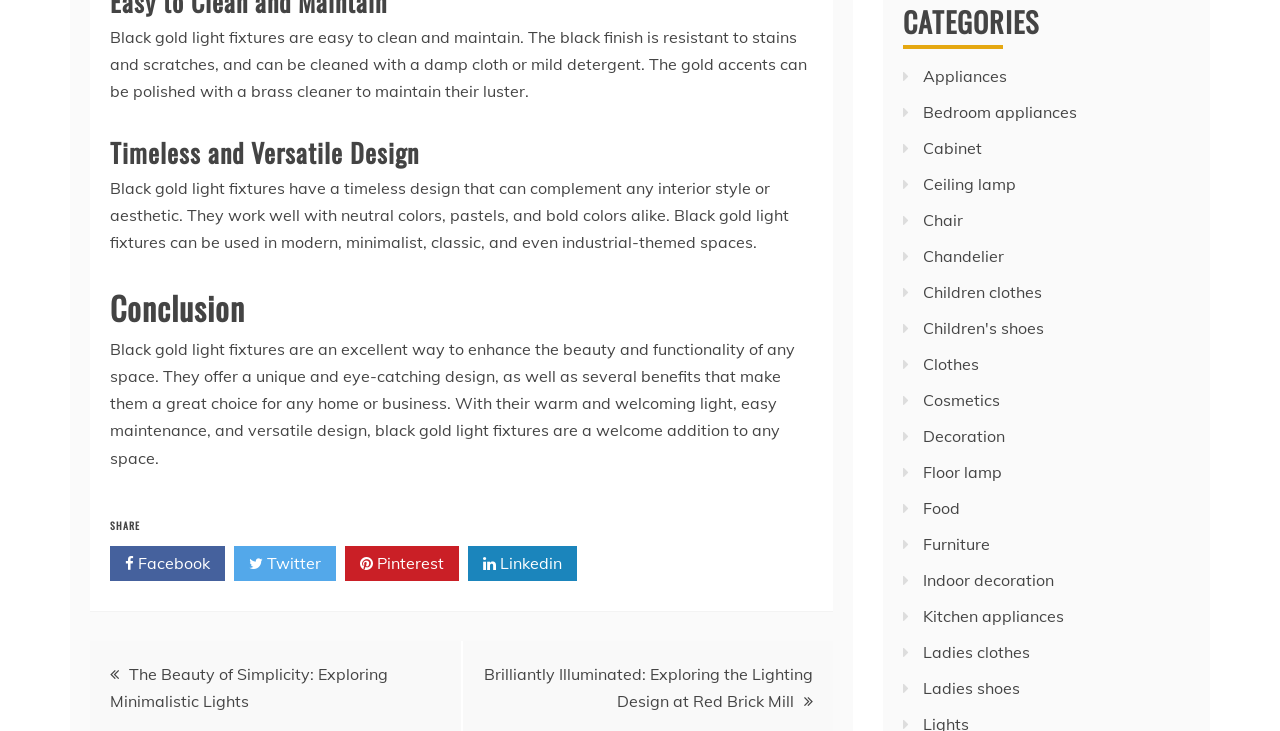Please specify the bounding box coordinates of the clickable region necessary for completing the following instruction: "Share on Facebook". The coordinates must consist of four float numbers between 0 and 1, i.e., [left, top, right, bottom].

[0.086, 0.747, 0.176, 0.794]